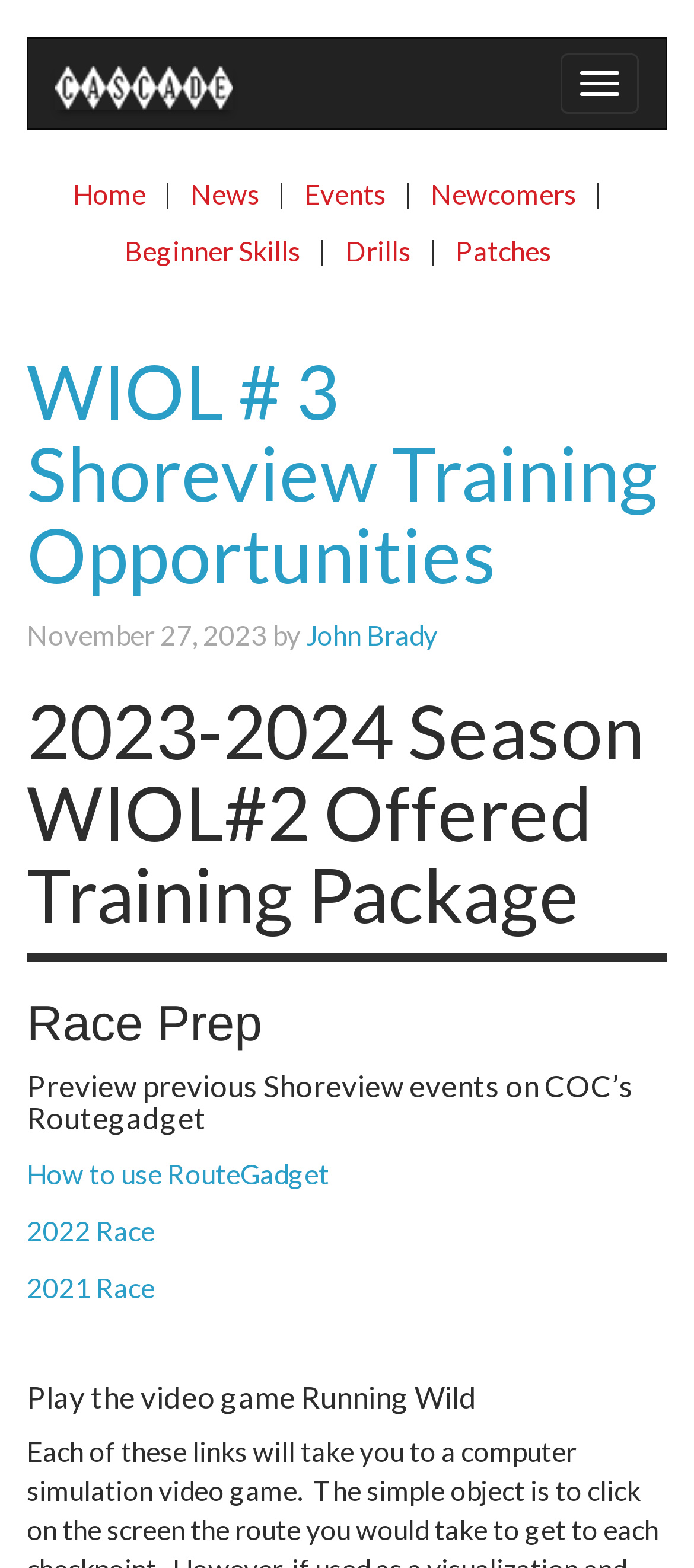Please locate and generate the primary heading on this webpage.

WIOL # 3 Shoreview Training Opportunities